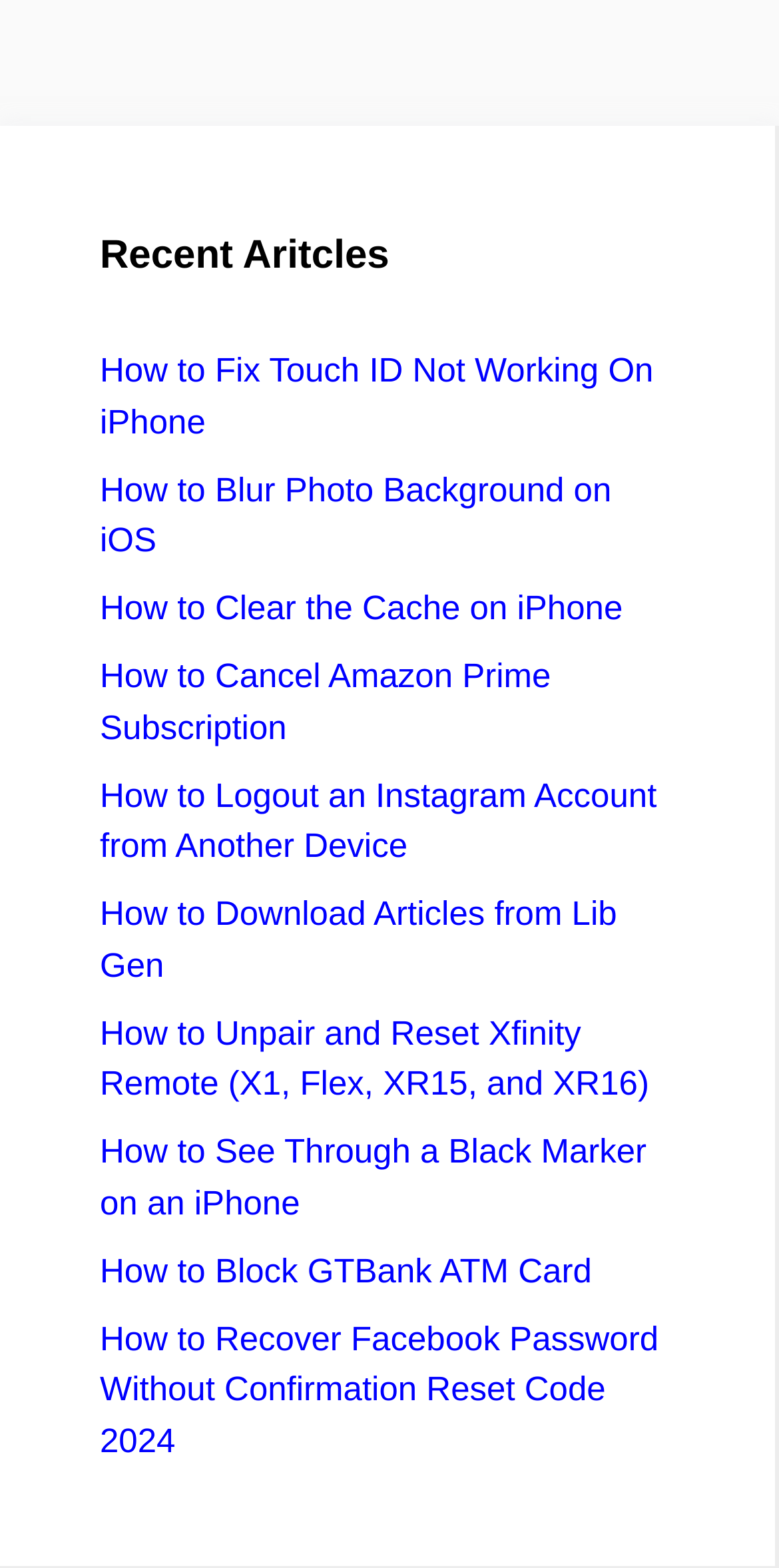Can you find the bounding box coordinates for the element to click on to achieve the instruction: "Check out the tutorial on canceling Amazon Prime subscription"?

[0.128, 0.419, 0.707, 0.476]